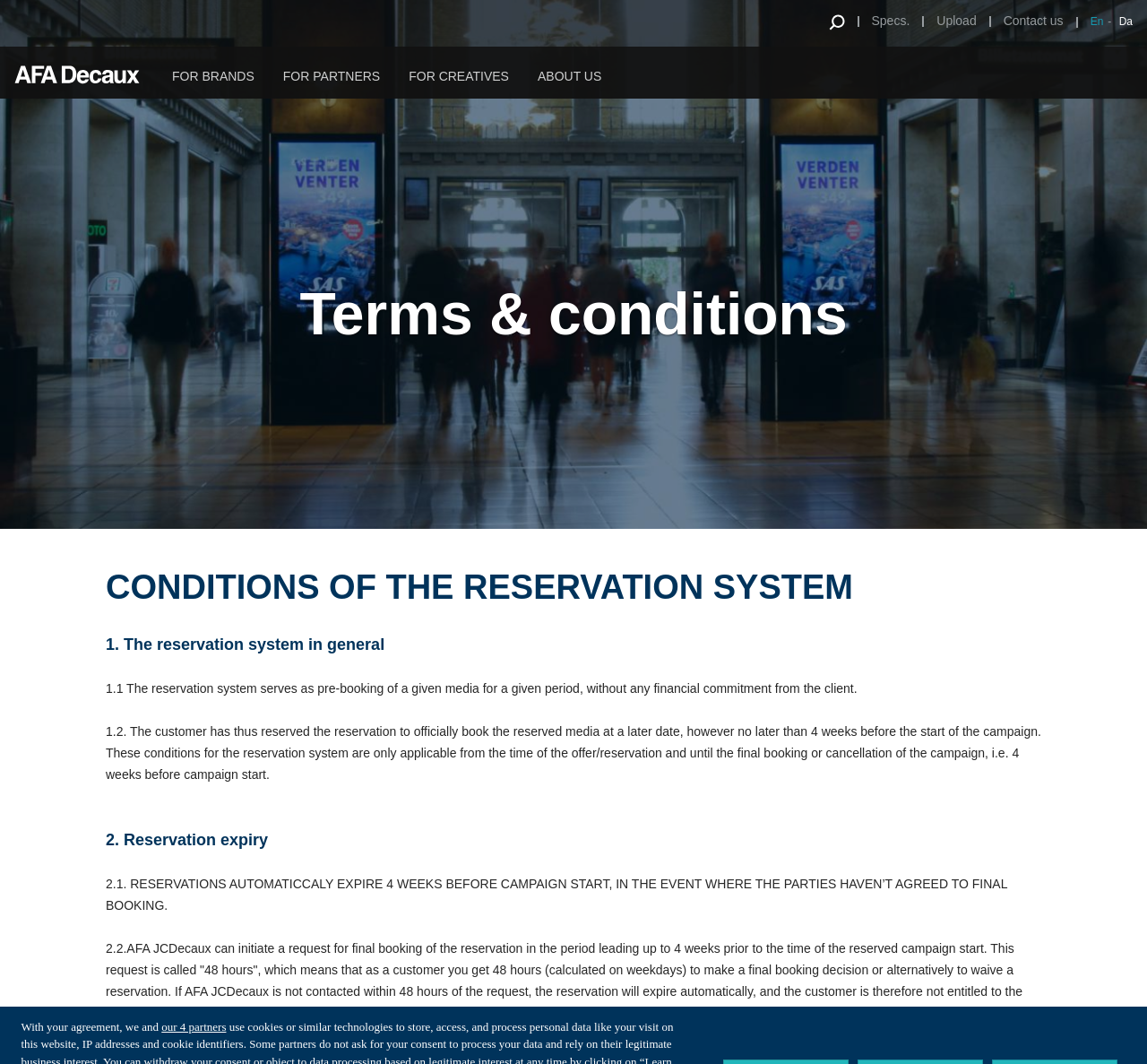Specify the bounding box coordinates of the area that needs to be clicked to achieve the following instruction: "Go to 'FOR BRANDS'".

[0.125, 0.044, 0.247, 0.092]